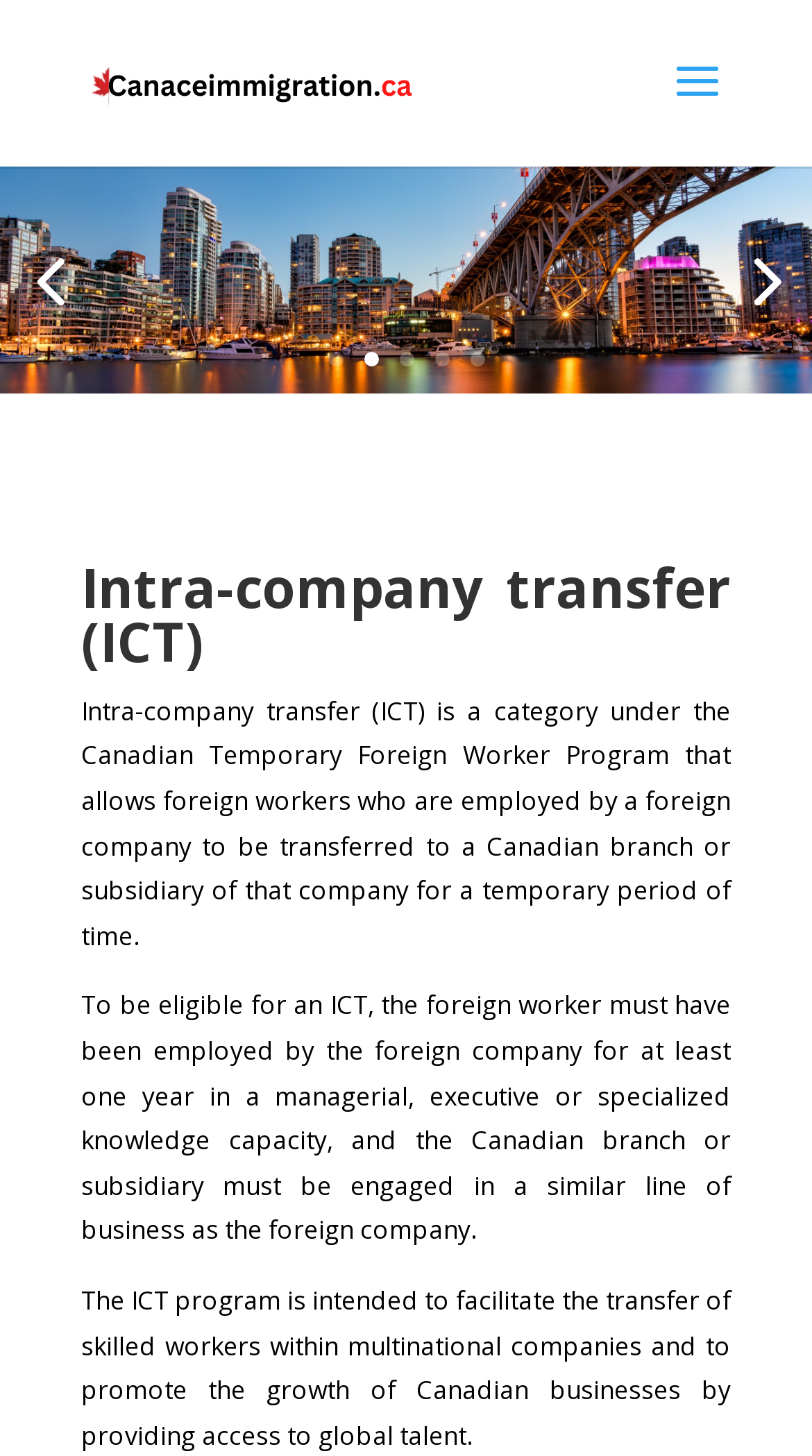What type of capacity is required for an ICT?
With the help of the image, please provide a detailed response to the question.

The webpage states that the foreign worker must have been employed by the foreign company for at least one year in a managerial, executive or specialized knowledge capacity to be eligible for an ICT.